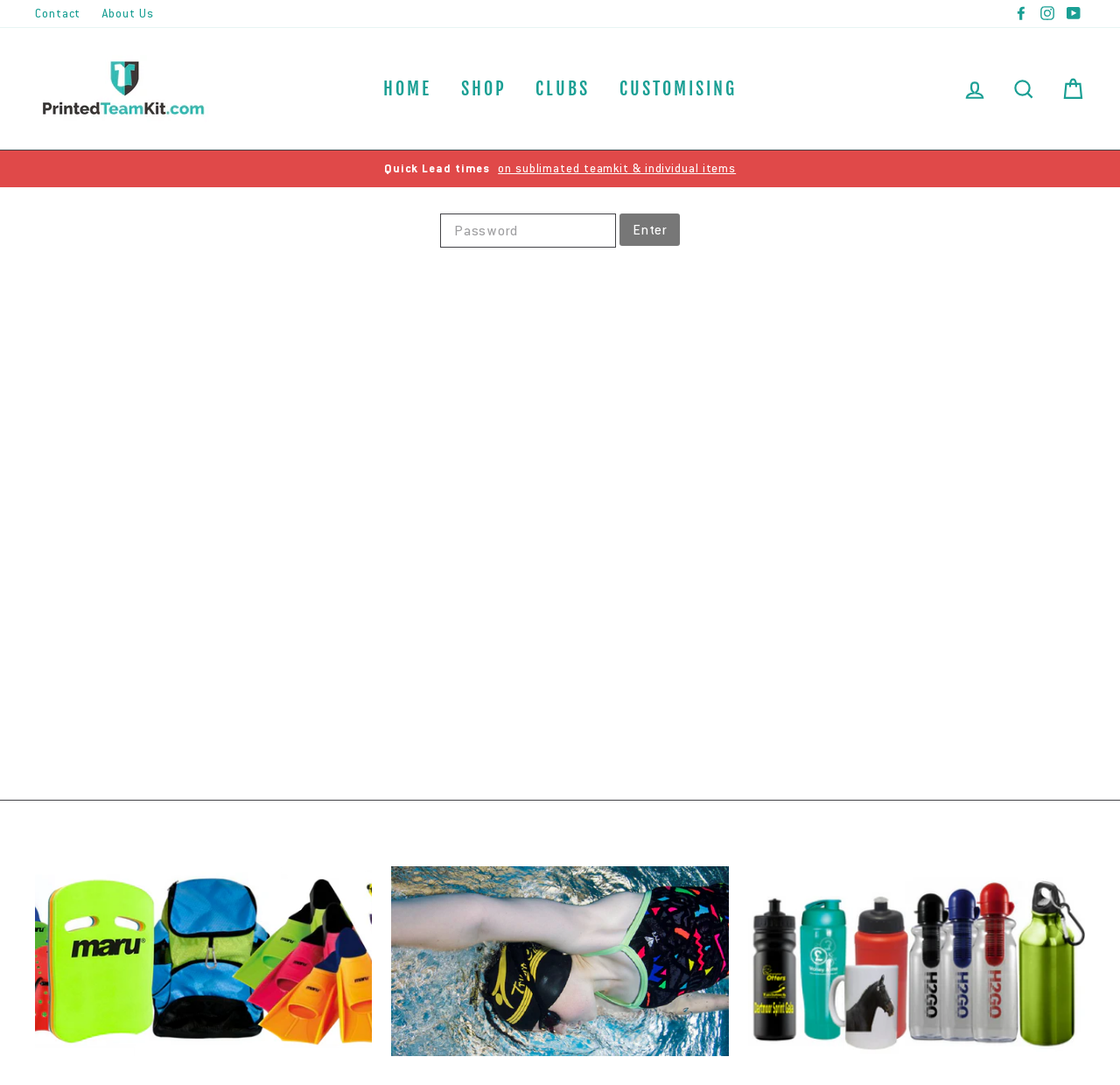Carefully examine the image and provide an in-depth answer to the question: What is the purpose of the hat?

Based on the webpage, the luxury pom pom hat is designed to keep the head warm, specifically for cold training nights, and it comes embroidered with the club logo on the center.